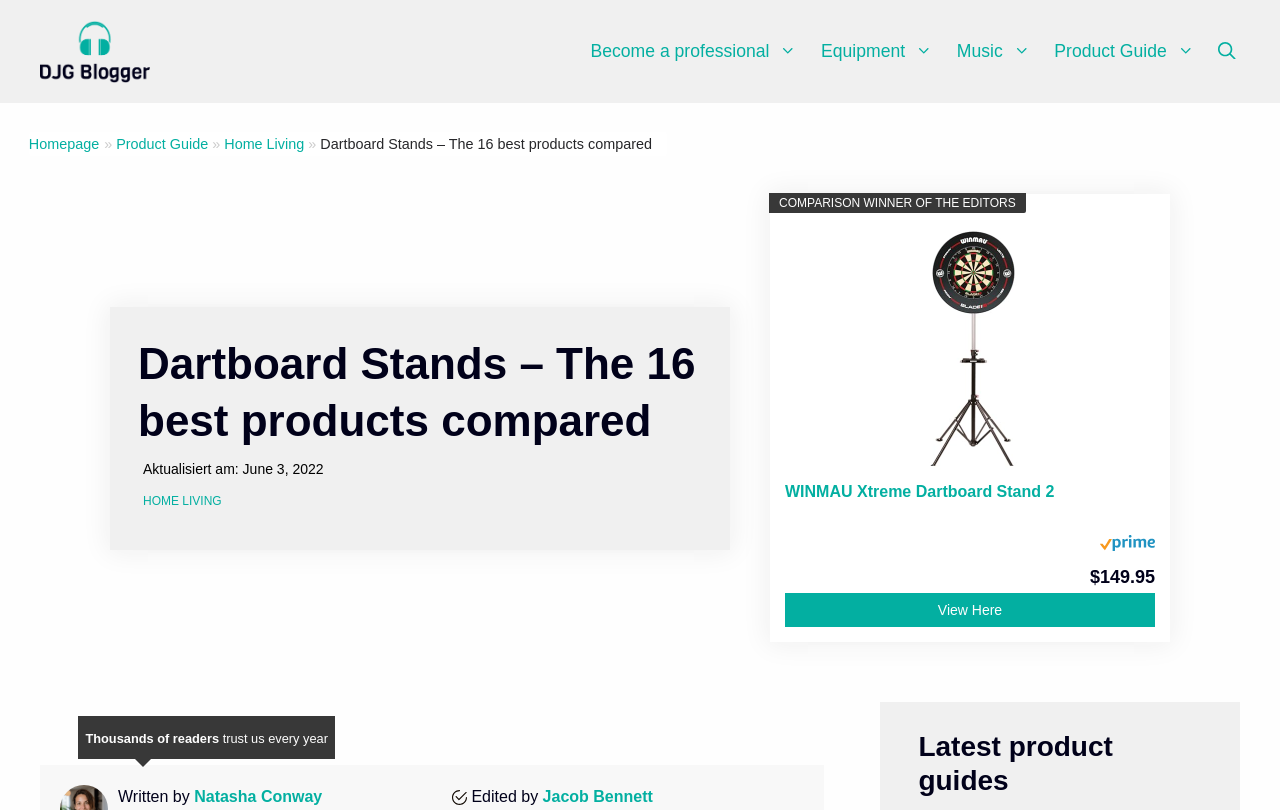Please identify the bounding box coordinates of the element I should click to complete this instruction: 'Go to the homepage'. The coordinates should be given as four float numbers between 0 and 1, like this: [left, top, right, bottom].

[0.022, 0.168, 0.078, 0.187]